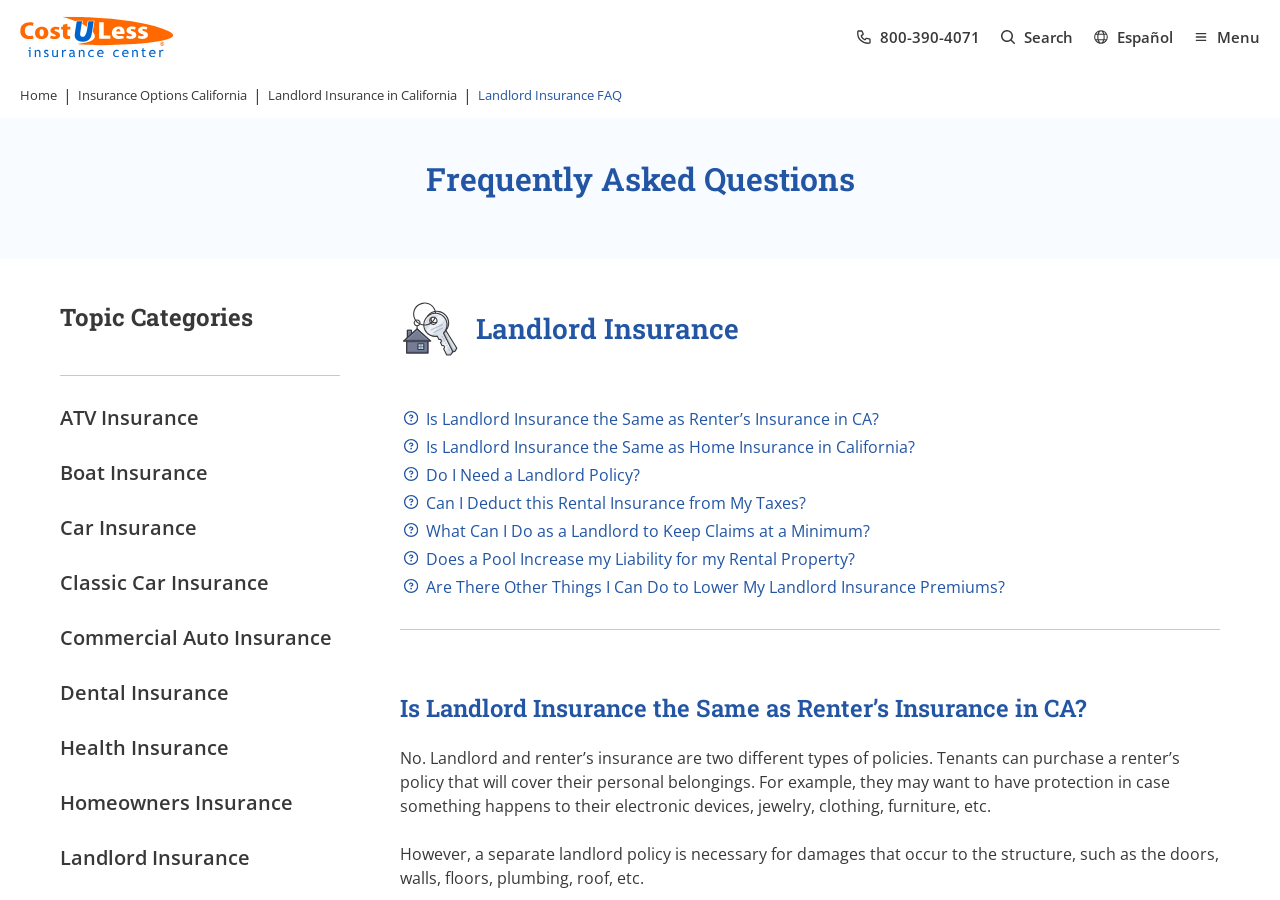Determine the bounding box coordinates of the clickable element necessary to fulfill the instruction: "Read about Is Landlord Insurance the Same as Renter’s Insurance in CA?". Provide the coordinates as four float numbers within the 0 to 1 range, i.e., [left, top, right, bottom].

[0.333, 0.454, 0.687, 0.478]